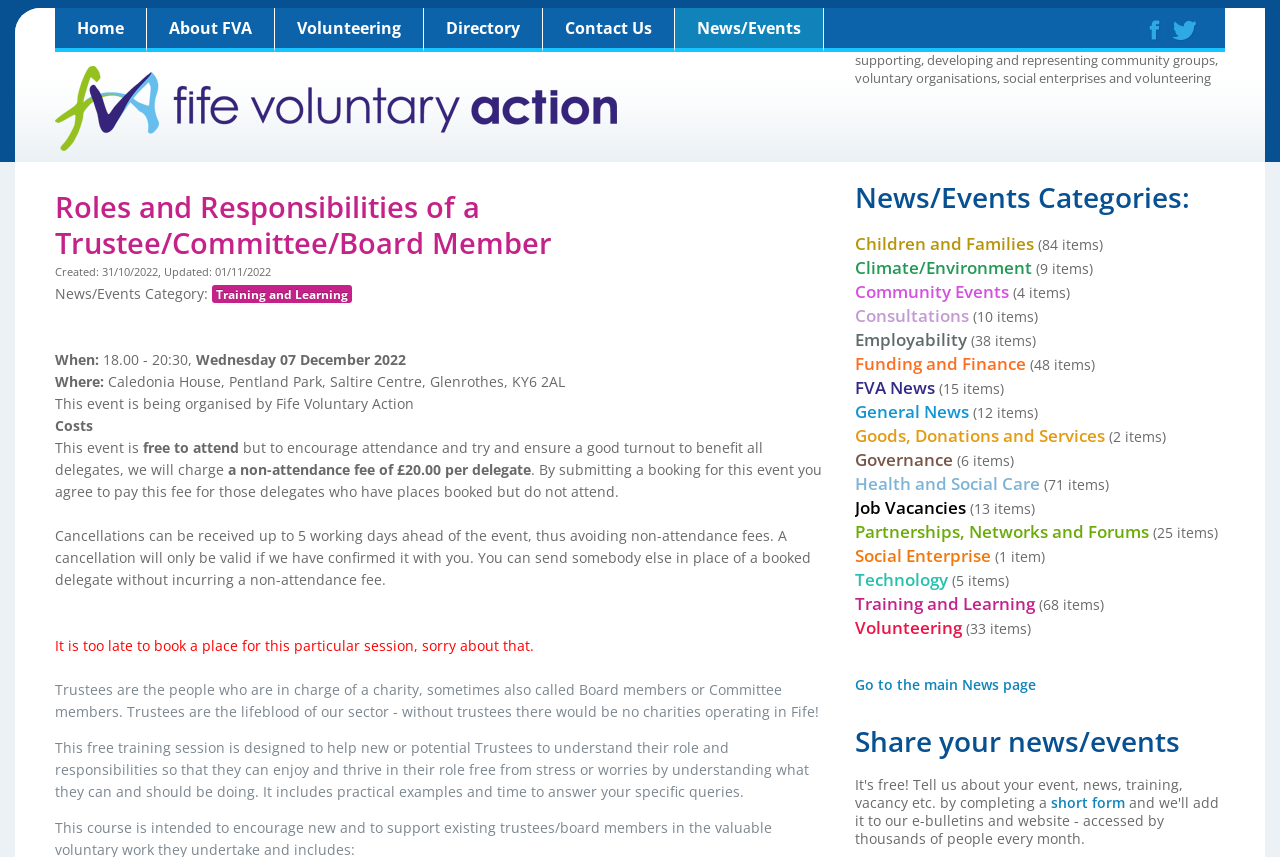Please answer the following question as detailed as possible based on the image: 
What is the cost of attending the event?

I found the answer by looking at the StaticText element with the text 'This event is free to attend' which is located below the 'Costs' label. However, I also noticed that there is a non-attendance fee of £20.00 per delegate if the attendee does not show up.